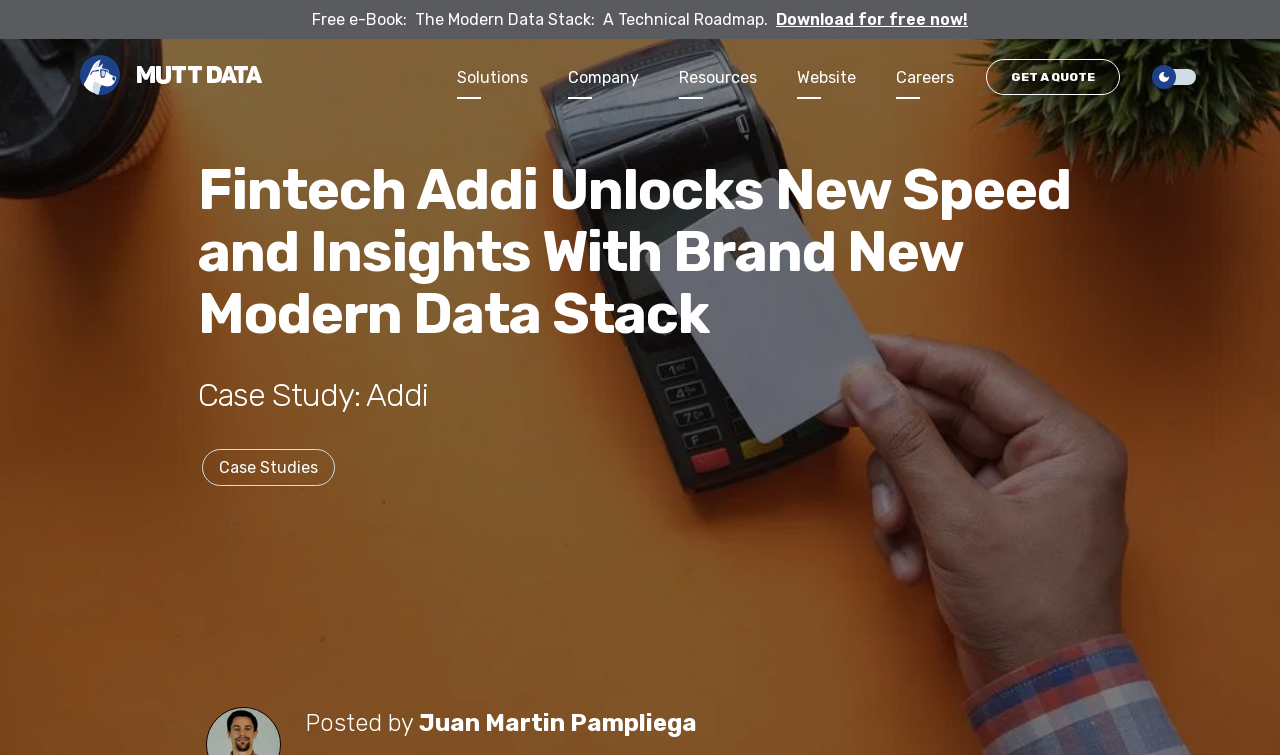Kindly determine the bounding box coordinates for the area that needs to be clicked to execute this instruction: "Read the case study".

[0.155, 0.499, 0.845, 0.547]